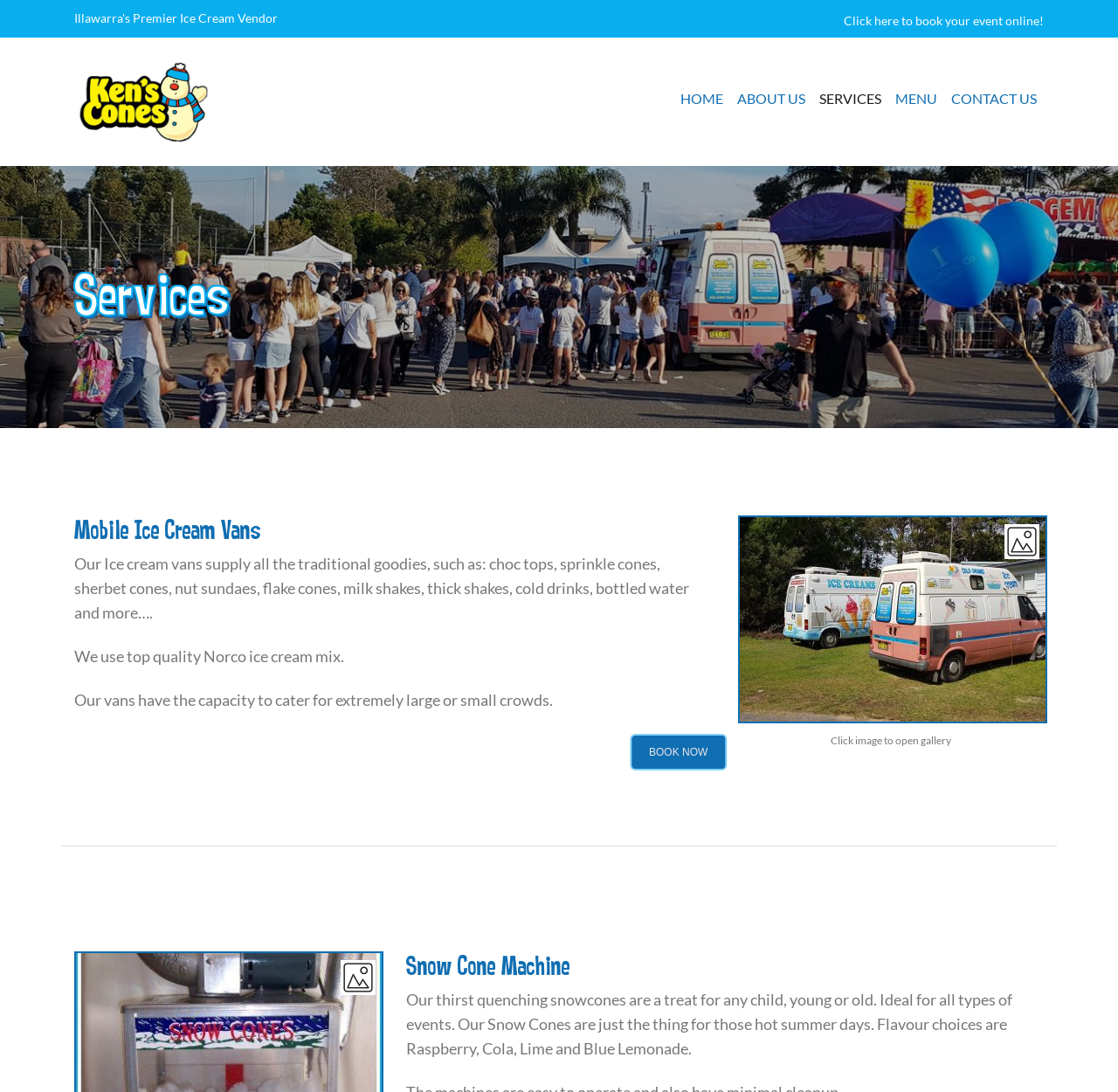Identify the bounding box coordinates of the clickable region required to complete the instruction: "Open gallery". The coordinates should be given as four float numbers within the range of 0 and 1, i.e., [left, top, right, bottom].

[0.743, 0.672, 0.851, 0.684]